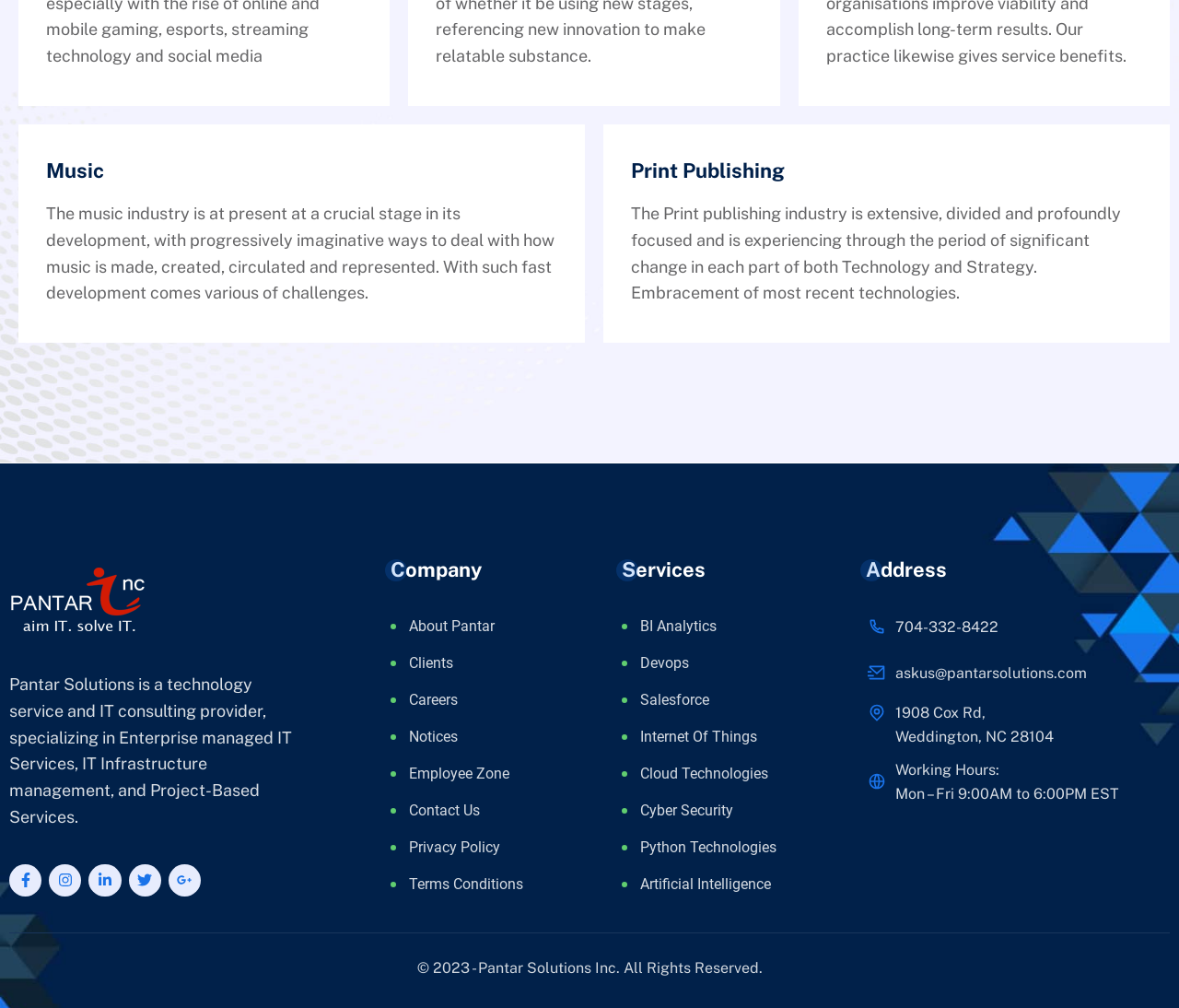Identify the bounding box coordinates for the element you need to click to achieve the following task: "Follow Pantar on Facebook". Provide the bounding box coordinates as four float numbers between 0 and 1, in the form [left, top, right, bottom].

[0.008, 0.857, 0.035, 0.889]